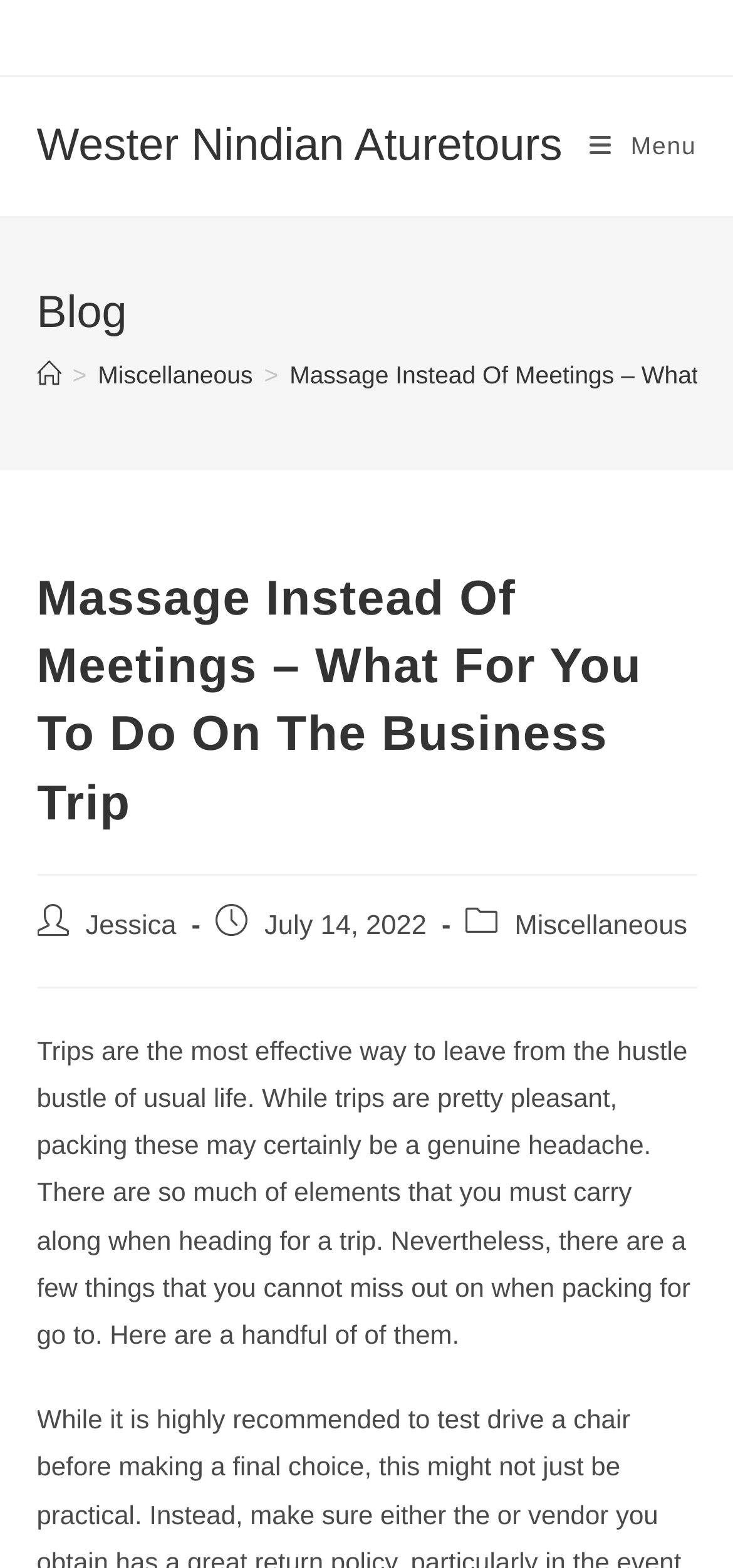Give a detailed account of the webpage's layout and content.

The webpage is about a blog post titled "Massage Instead Of Meetings – What For You To Do On The Business Trip" from Wester Nindian Aturetours. At the top left, there is a link to the website's homepage, "Wester Nindian Aturetours". On the top right, there is a "Mobile Menu" link.

Below the top section, there is a header section with a "Blog" heading and a "Breadcrumbs" navigation menu. The breadcrumbs menu shows the path "Home > Miscellaneous", indicating that the current post is categorized under "Miscellaneous".

The main content of the webpage is a blog post with a heading that matches the title of the webpage. The post has an author, Jessica, and was published on July 14, 2022. It is categorized under "Miscellaneous" and has a brief introduction to the topic of trips and packing essentials. The post's content is a short paragraph that discusses the importance of packing certain items when going on a trip.

There are no images on the page. The layout is simple, with a focus on the blog post's content.